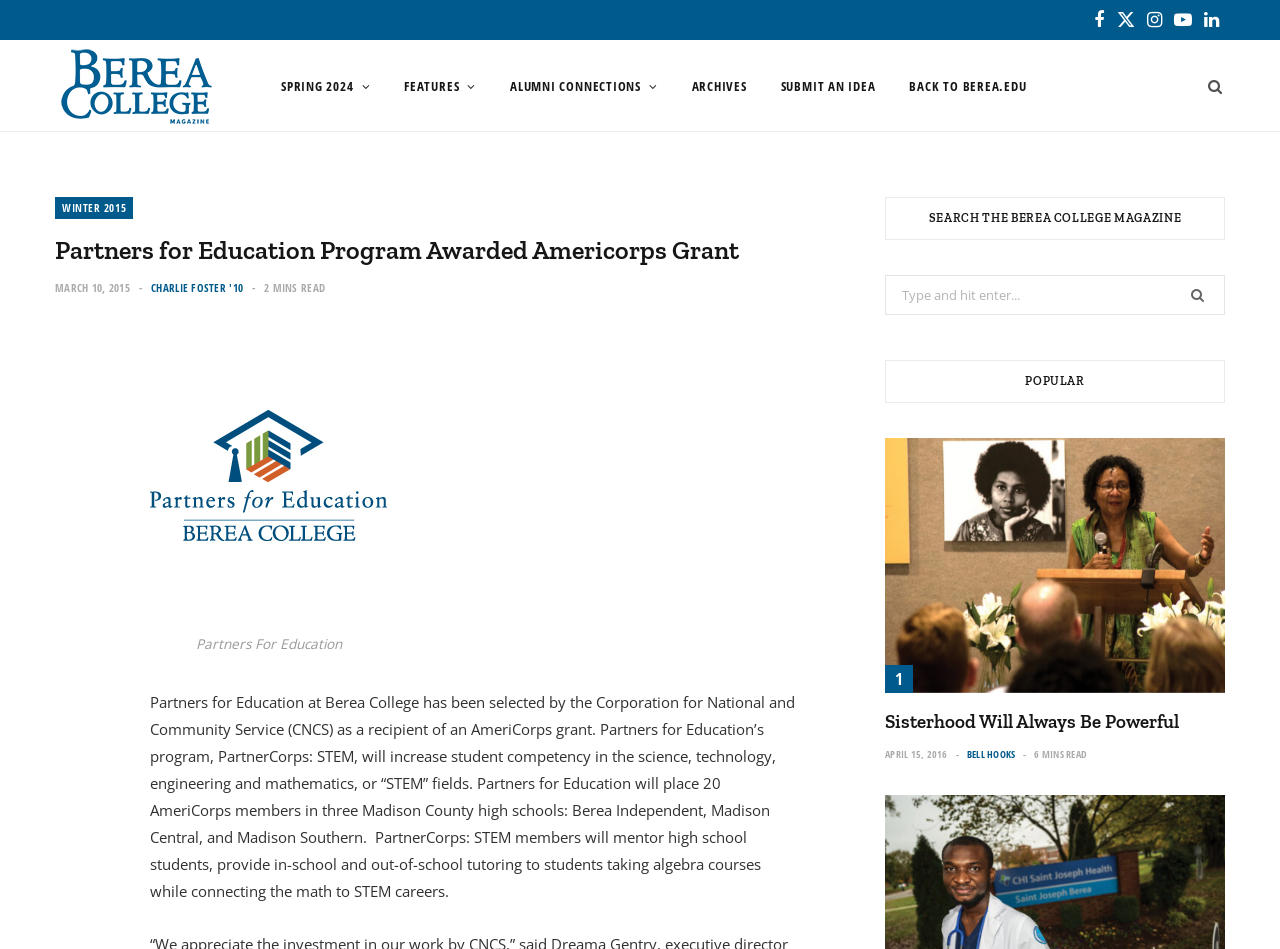What is the purpose of the PartnerCorps: STEM program?
From the details in the image, answer the question comprehensively.

The answer can be found in the paragraph of text that describes the program, which states that the program 'will increase student competency in the science, technology, engineering and mathematics, or “STEM” fields'.